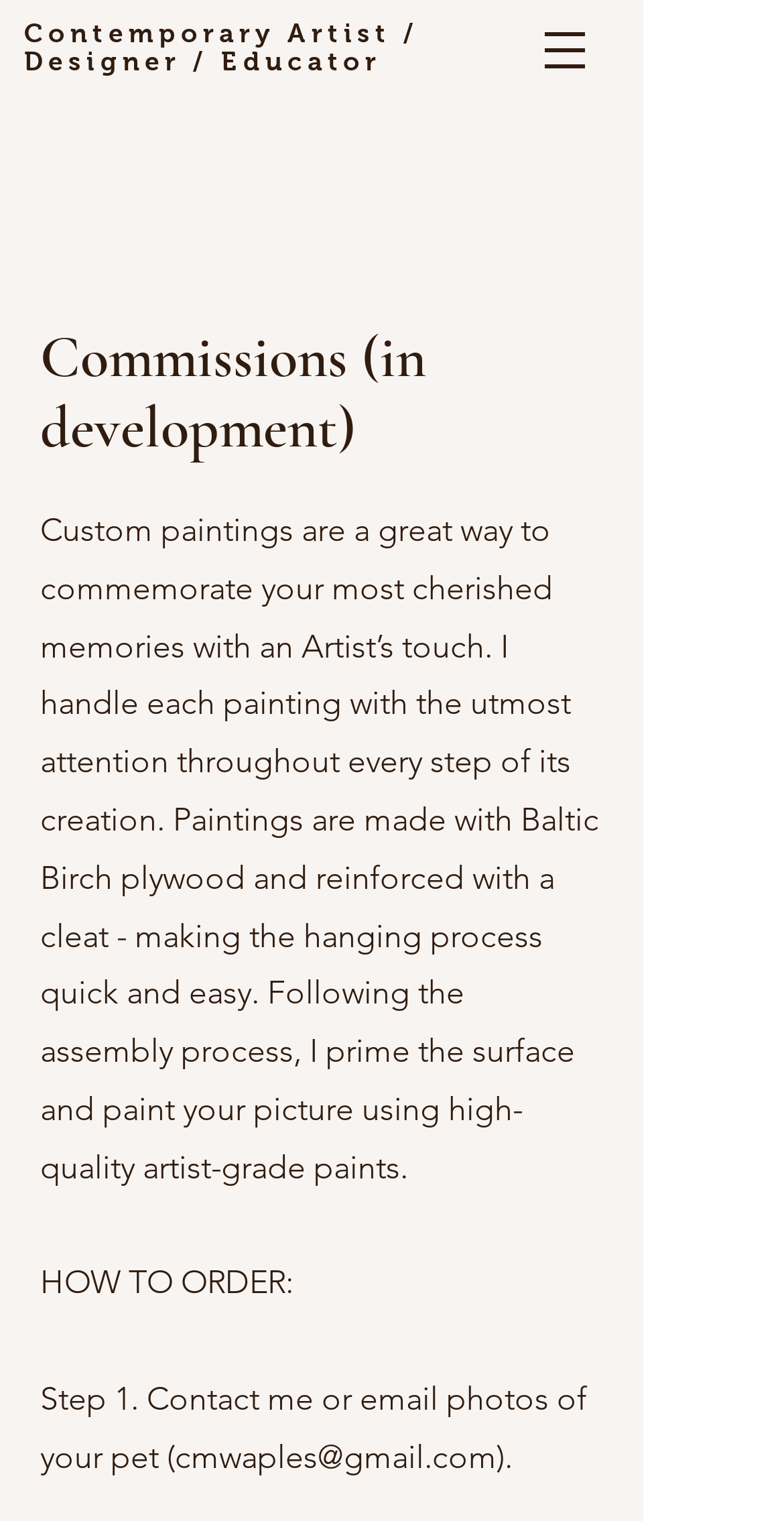Generate the text content of the main headline of the webpage.

Commissions (in development)